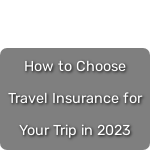Provide a thorough and detailed response to the question by examining the image: 
What is the purpose of the heading?

The heading 'How to Choose Travel Insurance for Your Trip in 2023' serves as a guide for travelers, emphasizing the importance of selecting the right travel insurance to ensure a secure and worry-free trip.